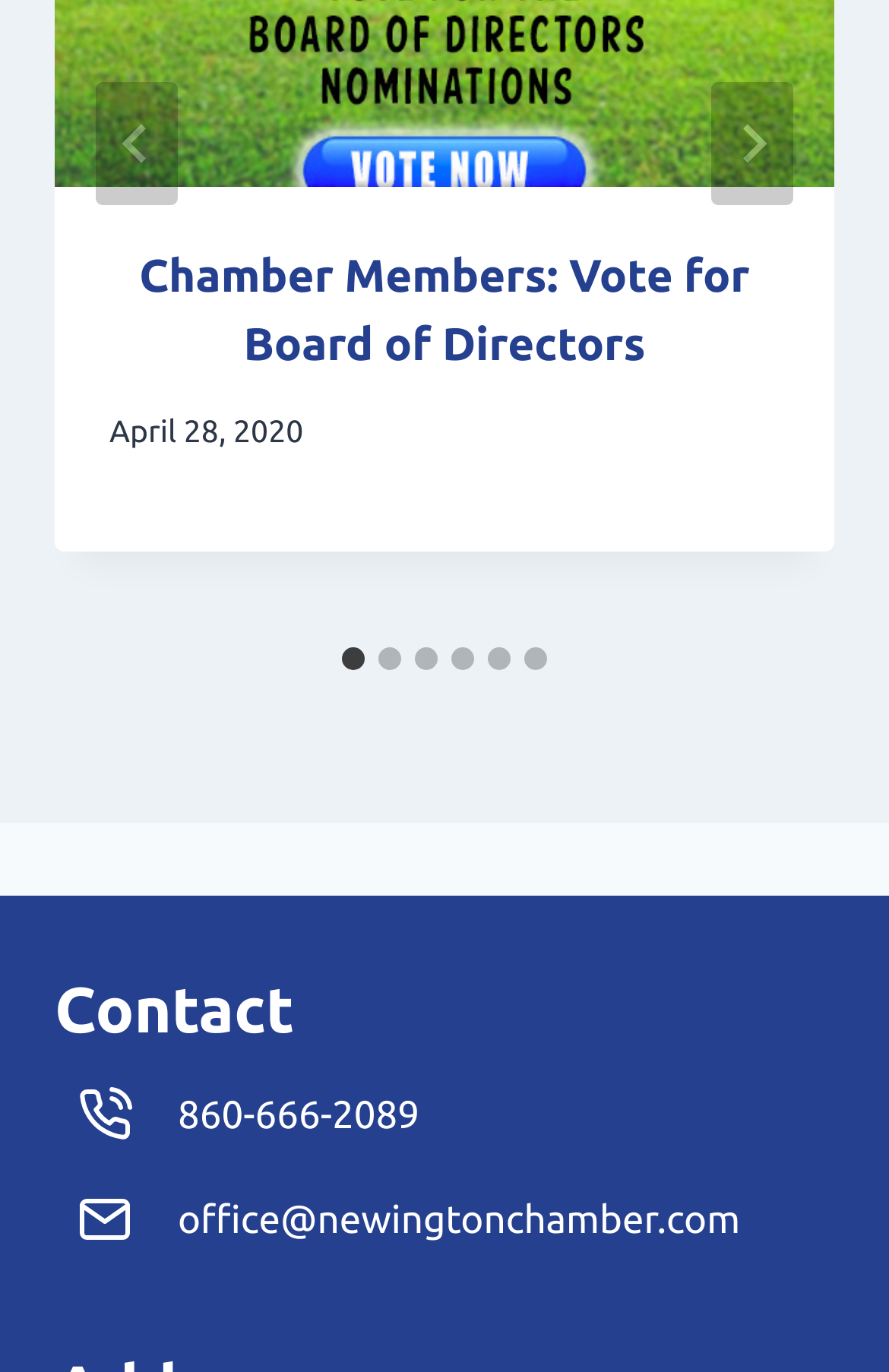How many slides are available?
Based on the image, provide a one-word or brief-phrase response.

6